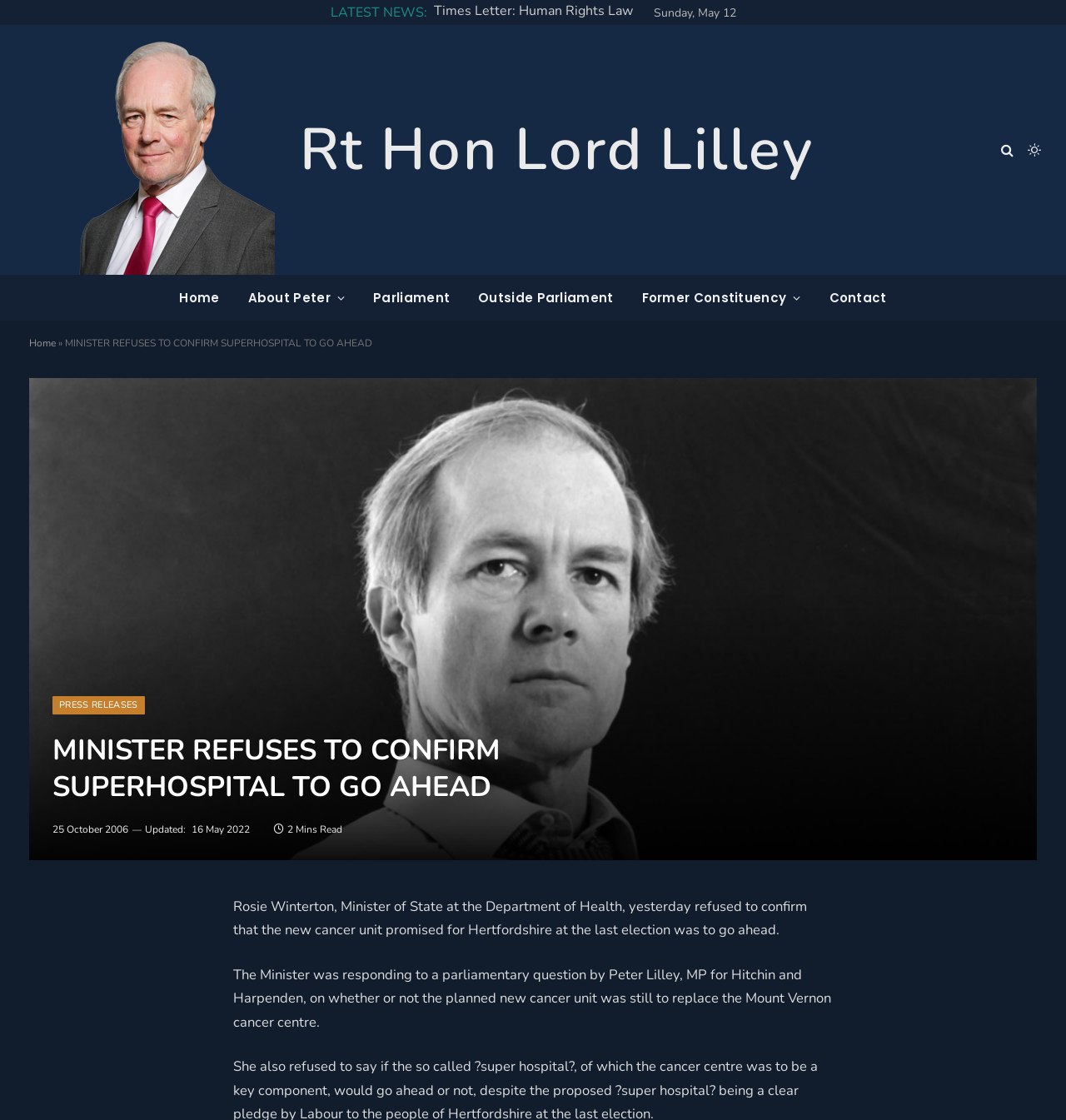What is the name of the MP who asked a parliamentary question?
Provide an in-depth and detailed answer to the question.

I found this answer by reading the text in the webpage, specifically the sentence 'The Minister was responding to a parliamentary question by Peter Lilley, MP for Hitchin and Harpenden, on whether or not the planned new cancer unit was still to replace the Mount Vernon cancer centre.'